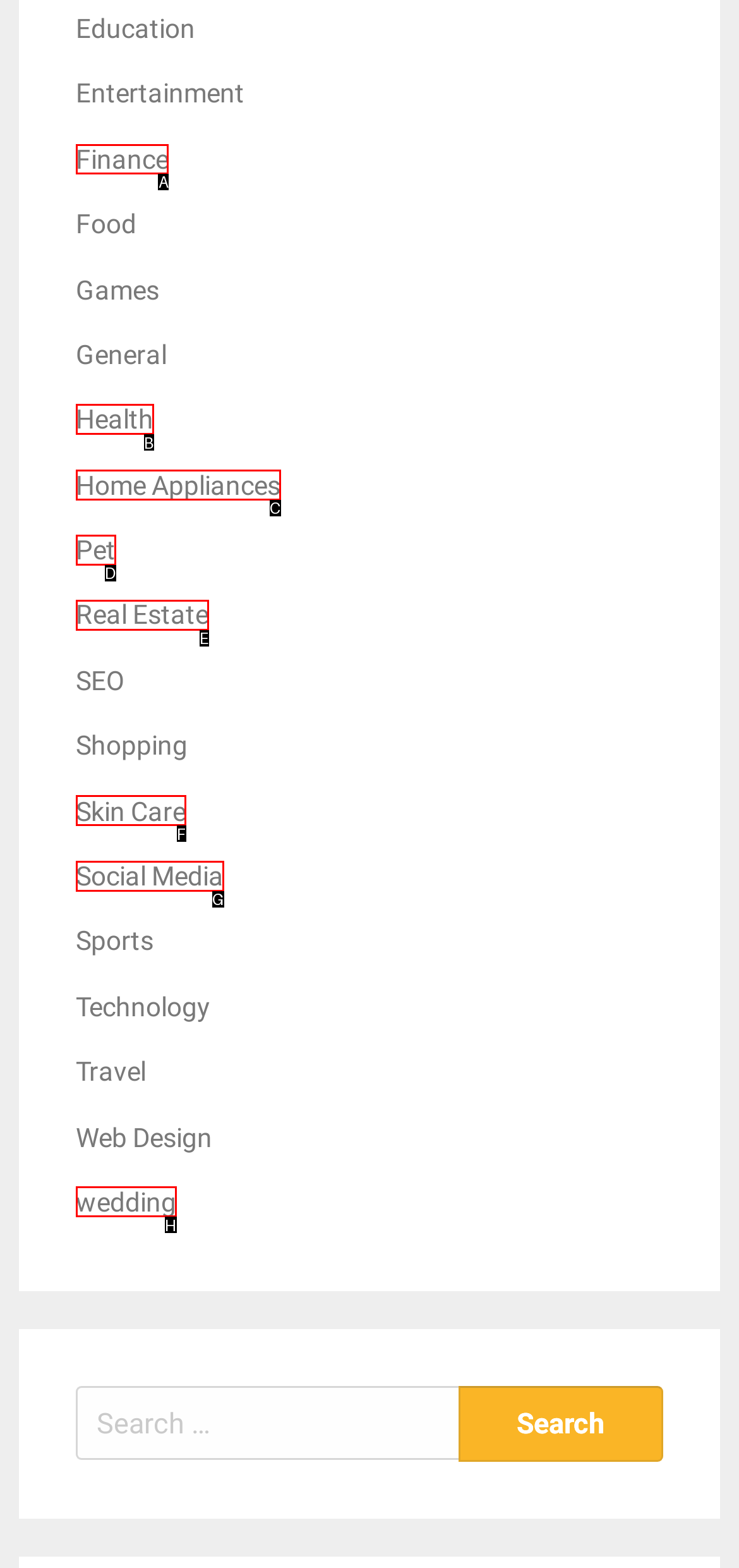Identify the correct UI element to click to achieve the task: Explore Finance.
Answer with the letter of the appropriate option from the choices given.

A